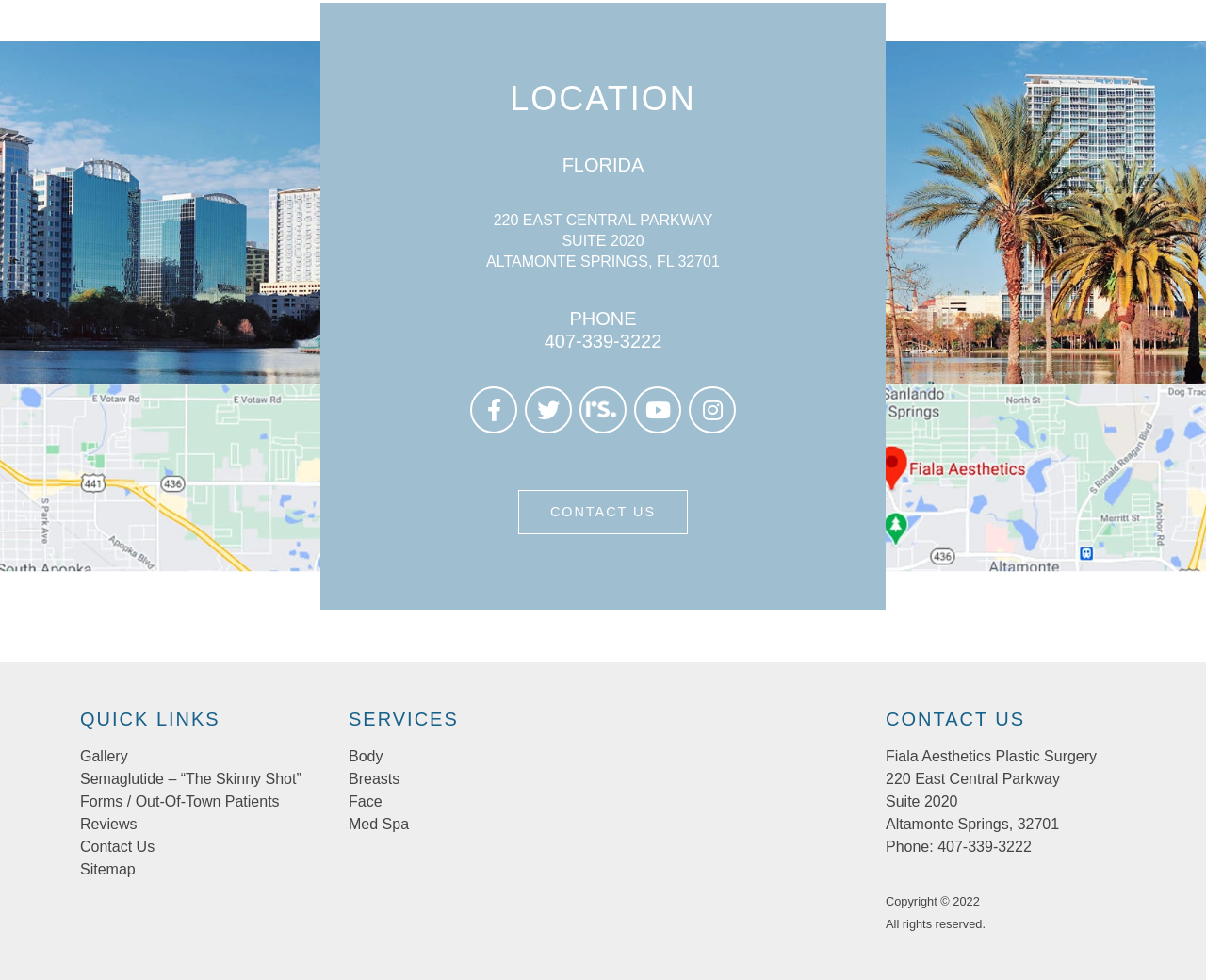What is the name of the service mentioned in the 'SERVICES' section?
Use the image to answer the question with a single word or phrase.

Body, Breasts, Face, Med Spa